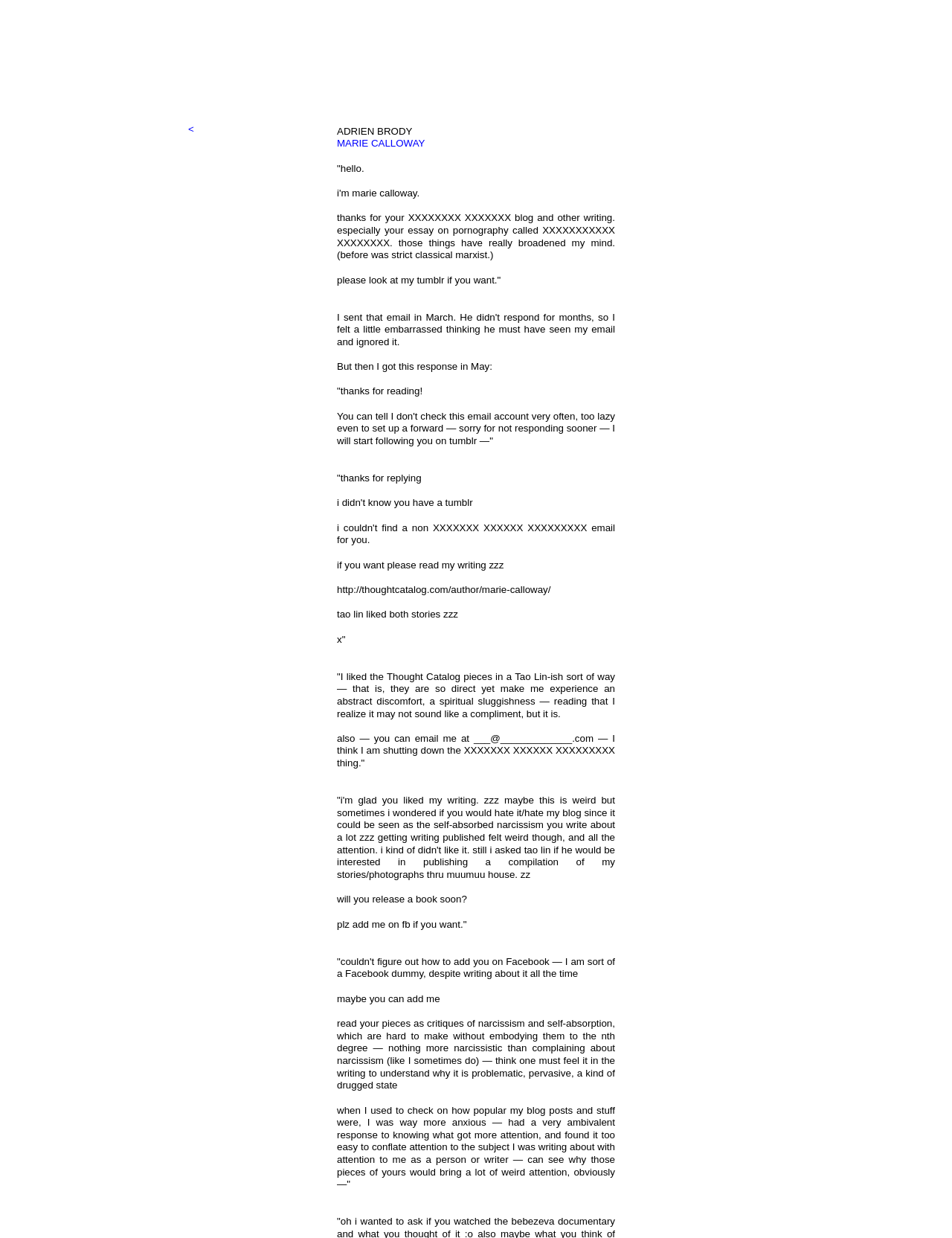Offer an in-depth caption of the entire webpage.

The webpage appears to be a personal blog or online journal, with a focus on the authors Marie Calloway and Adrien Brody. The page is divided into several sections, with a prominent section in the middle containing a lengthy conversation or exchange of emails between the two authors.

At the top of the page, there is a small table with a single cell containing a non-breaking space character. Below this, there is another table with a single cell containing a less-than symbol (<). To the right of this, there is a larger table with a single row and cell, containing the text "ADRIEN BRODY MARIE CALLOWAY" in a prominent font.

The main content of the page is a series of static text elements, which appear to be a conversation or exchange of emails between the two authors. The text is arranged in a single column, with each element building on the previous one to form a cohesive narrative. The conversation discusses topics such as writing, blogging, and the attention that comes with publishing online content. There are also references to specific articles and essays, including one on pornography.

Throughout the conversation, there are several links and URLs mentioned, including a link to Marie Calloway's writing on Thought Catalog and a mention of Tao Lin's interest in her work. The tone of the conversation is informal and introspective, with the authors discussing their own experiences and feelings about writing and online publishing.

Overall, the webpage has a simple and minimalist design, with a focus on the text content and conversation between the two authors.